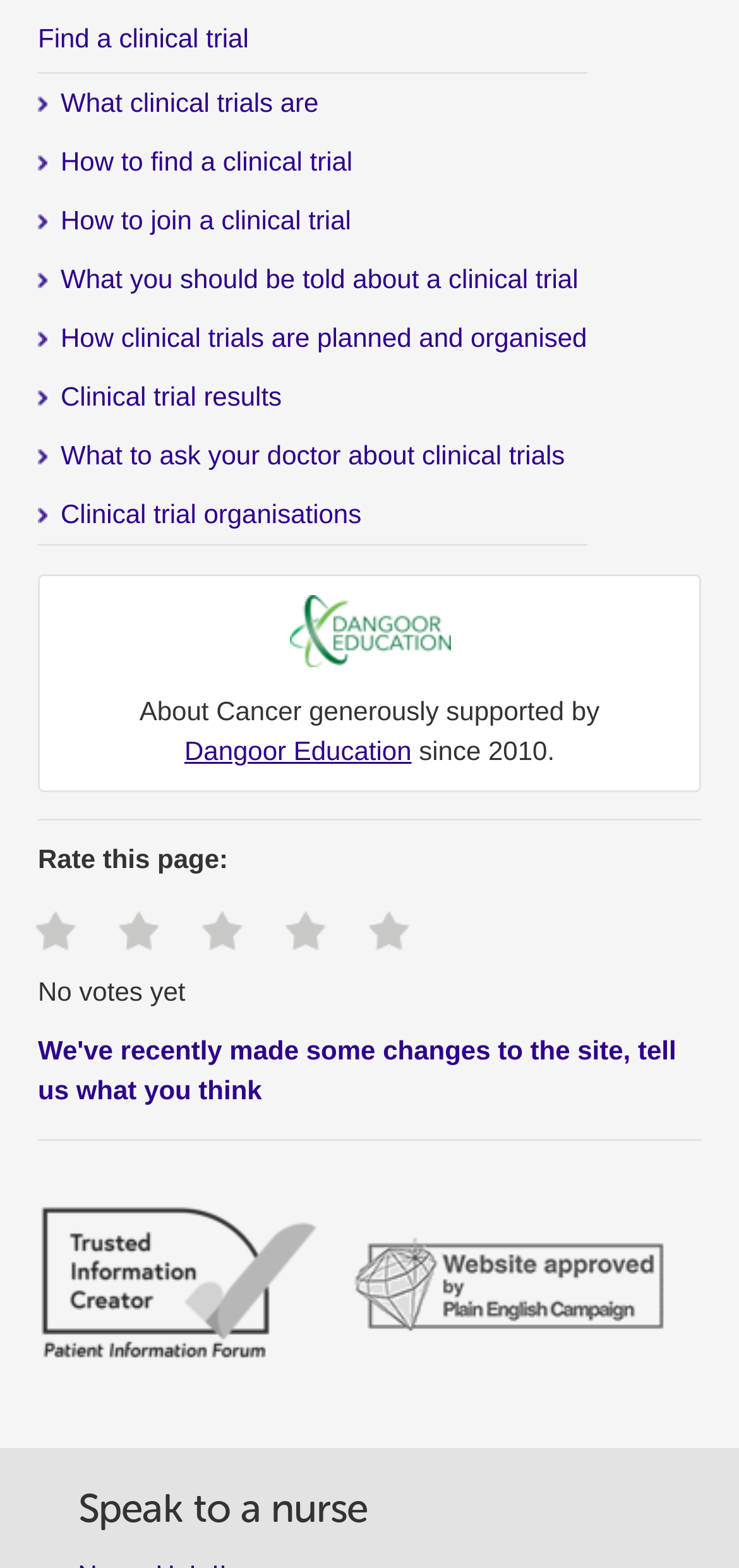Determine the bounding box coordinates for the area you should click to complete the following instruction: "Click on 'Find a clinical trial'".

[0.051, 0.012, 0.794, 0.038]